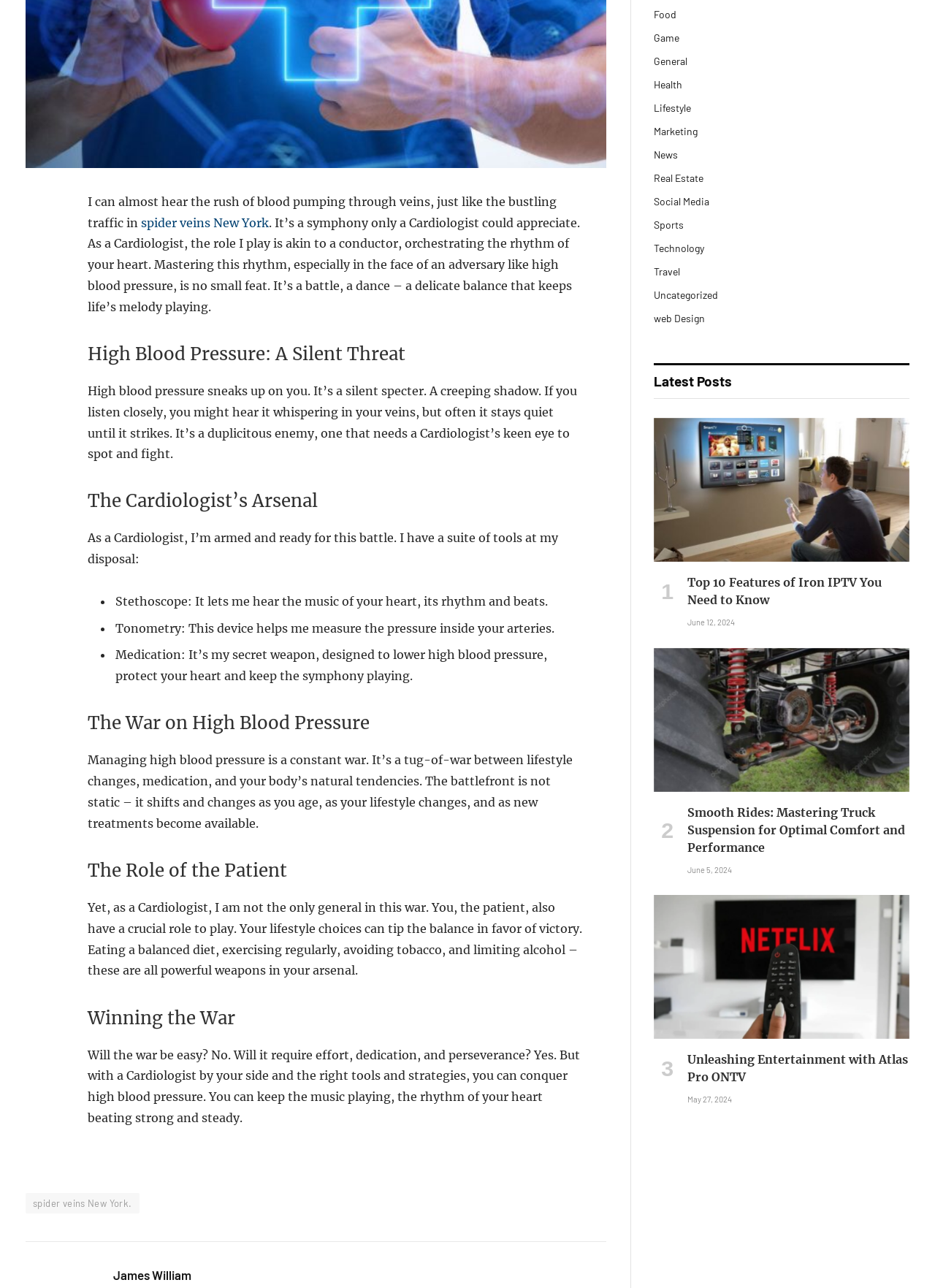Ascertain the bounding box coordinates for the UI element detailed here: "Facebook". The coordinates should be provided as [left, top, right, bottom] with each value being a float between 0 and 1.

[0.027, 0.175, 0.059, 0.198]